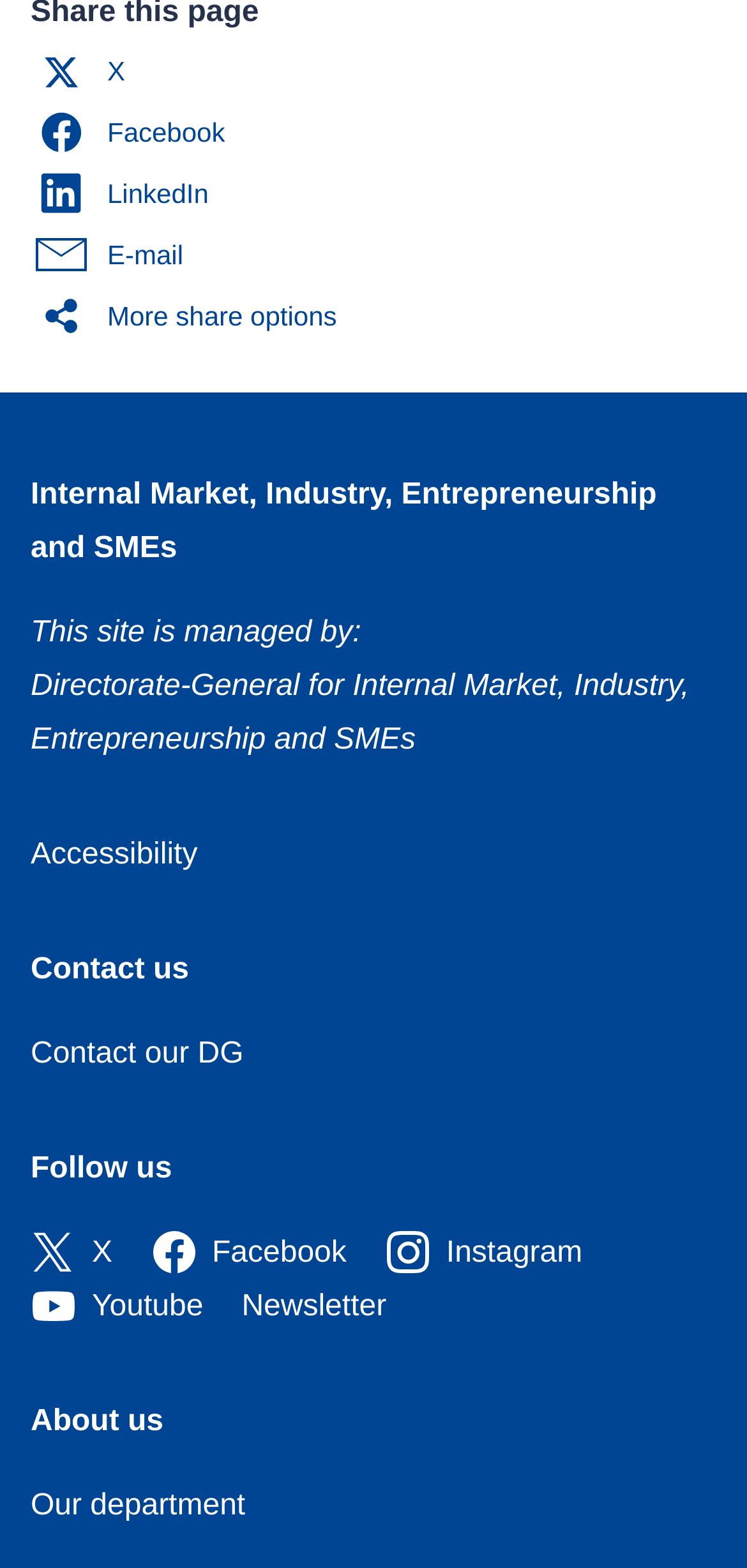Refer to the image and offer a detailed explanation in response to the question: What is the name of the department managing this site?

I found the answer by looking at the StaticText element with the description 'This site is managed by:' and its adjacent StaticText element with the description 'Directorate-General for Internal Market, Industry, Entrepreneurship and SMEs'.